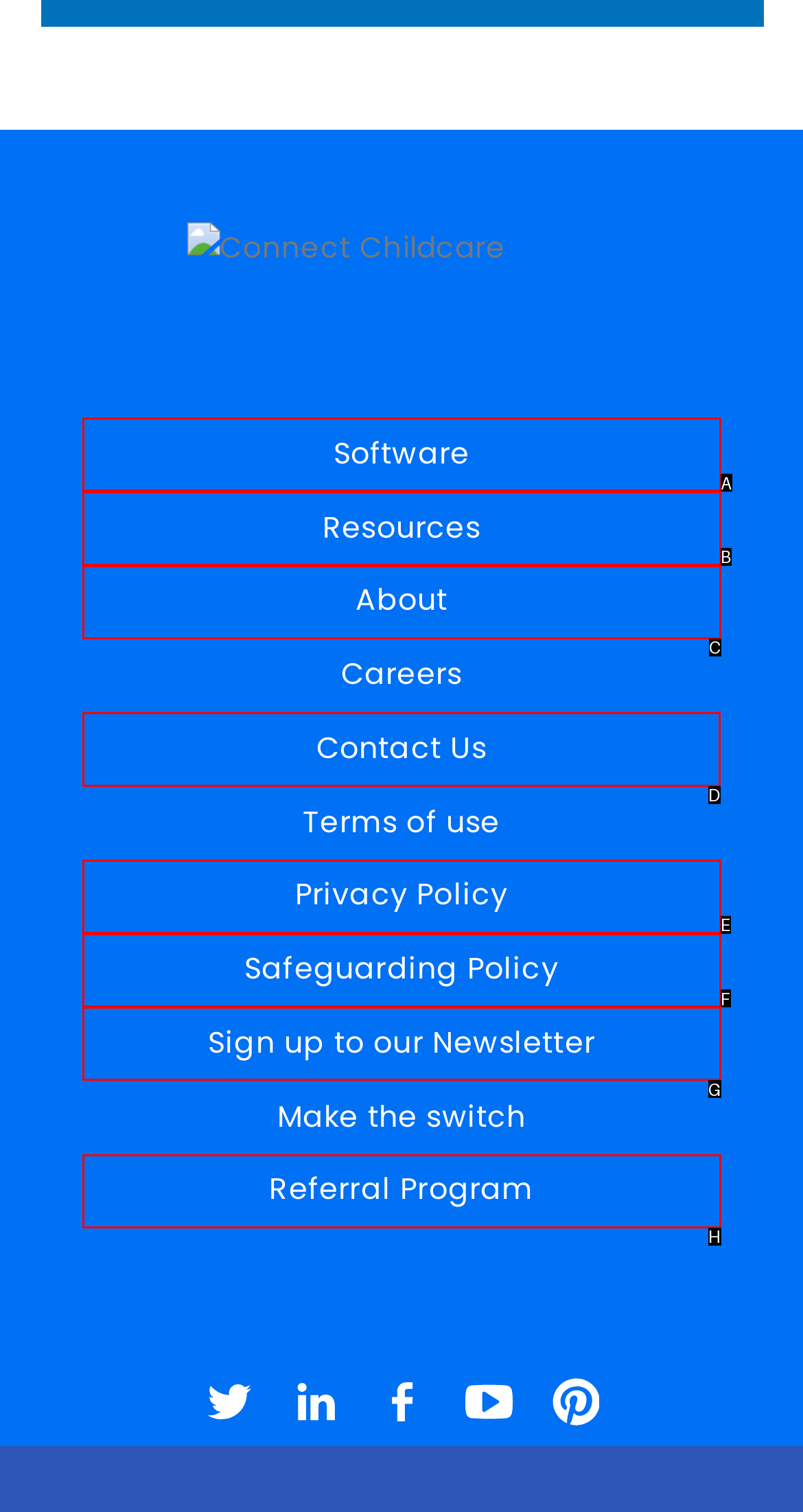What letter corresponds to the UI element to complete this task: Contact Us
Answer directly with the letter.

D